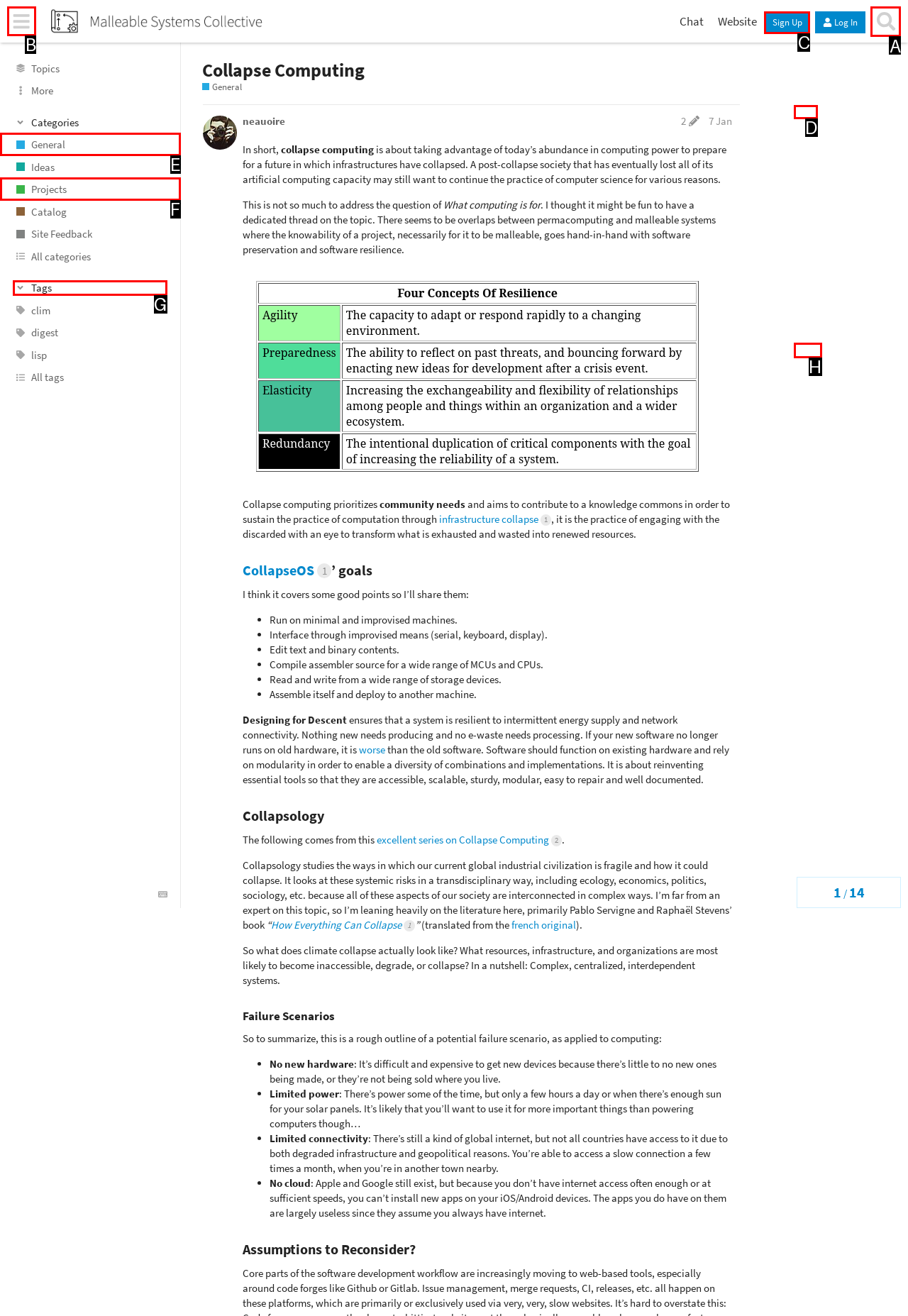Identify the correct HTML element to click for the task: Search for topics. Provide the letter of your choice.

A